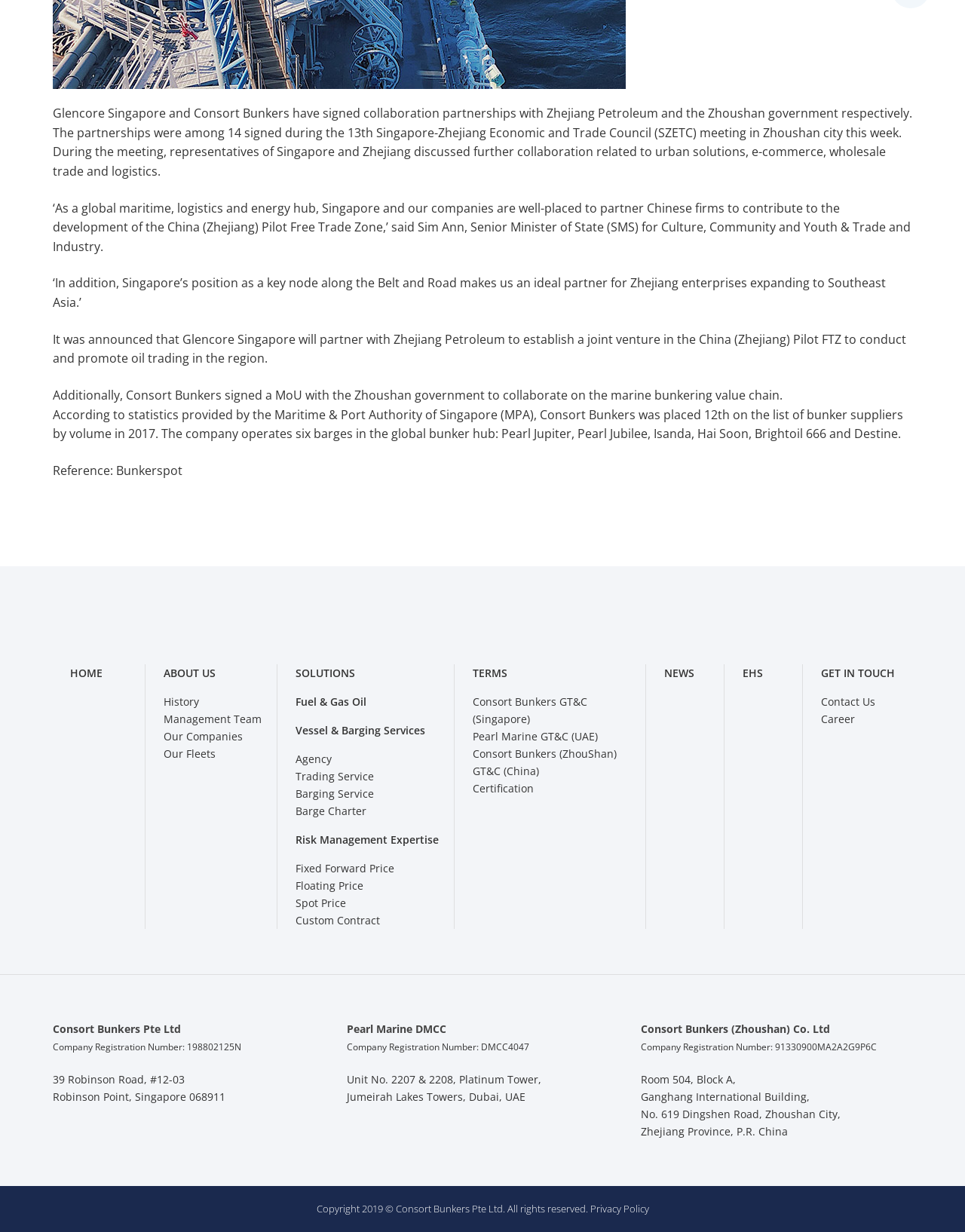Please identify the bounding box coordinates of the element's region that needs to be clicked to fulfill the following instruction: "Contact Us". The bounding box coordinates should consist of four float numbers between 0 and 1, i.e., [left, top, right, bottom].

[0.851, 0.563, 0.907, 0.575]